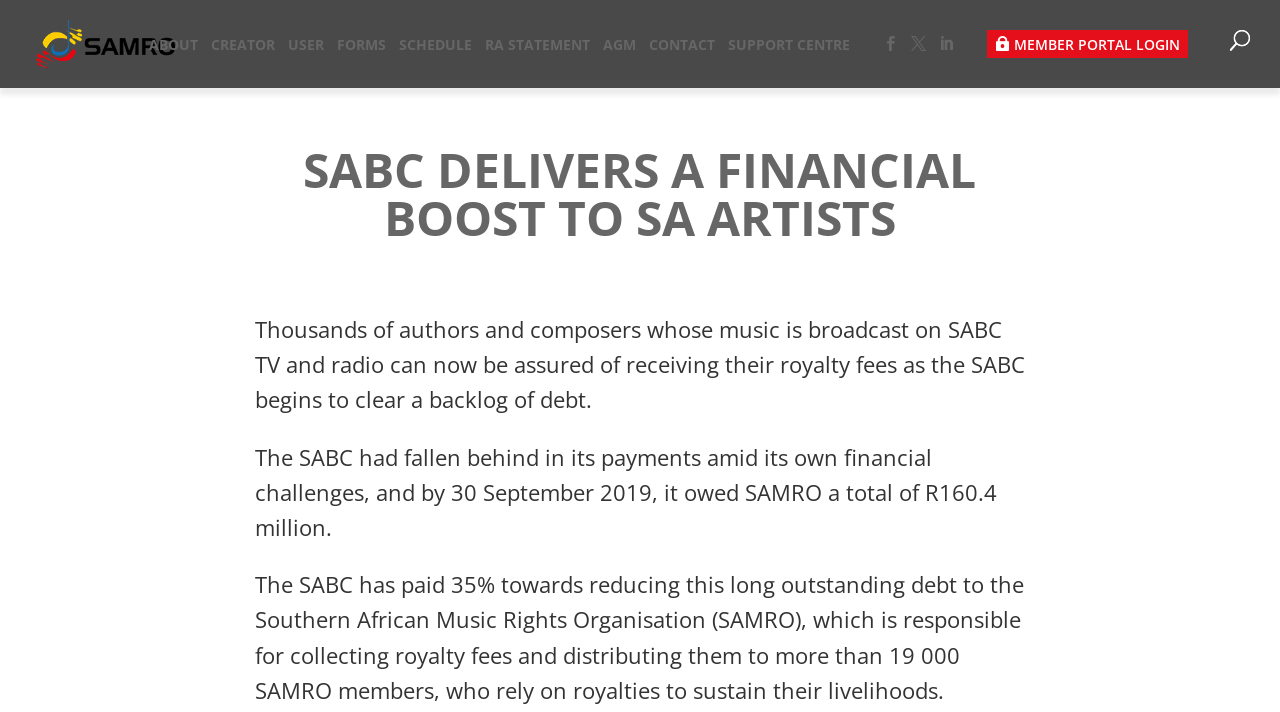Provide the bounding box coordinates of the UI element this sentence describes: "Forms".

[0.263, 0.053, 0.302, 0.073]